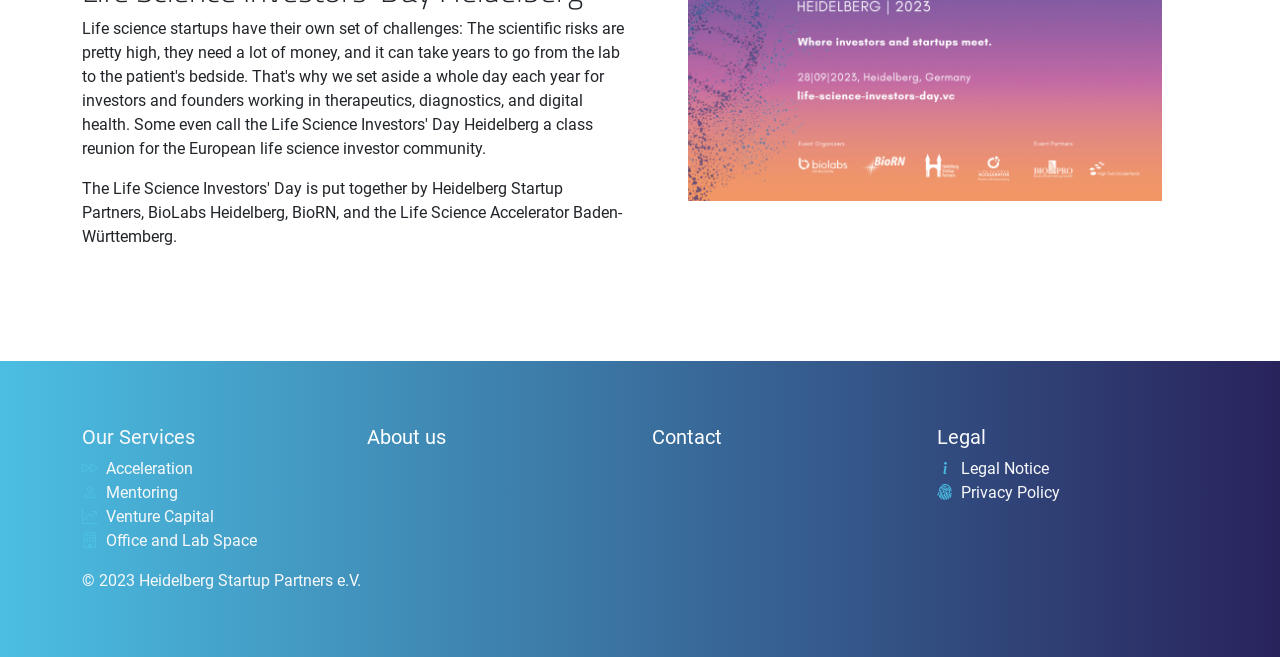Determine the bounding box coordinates for the region that must be clicked to execute the following instruction: "View About us".

[0.287, 0.647, 0.491, 0.684]